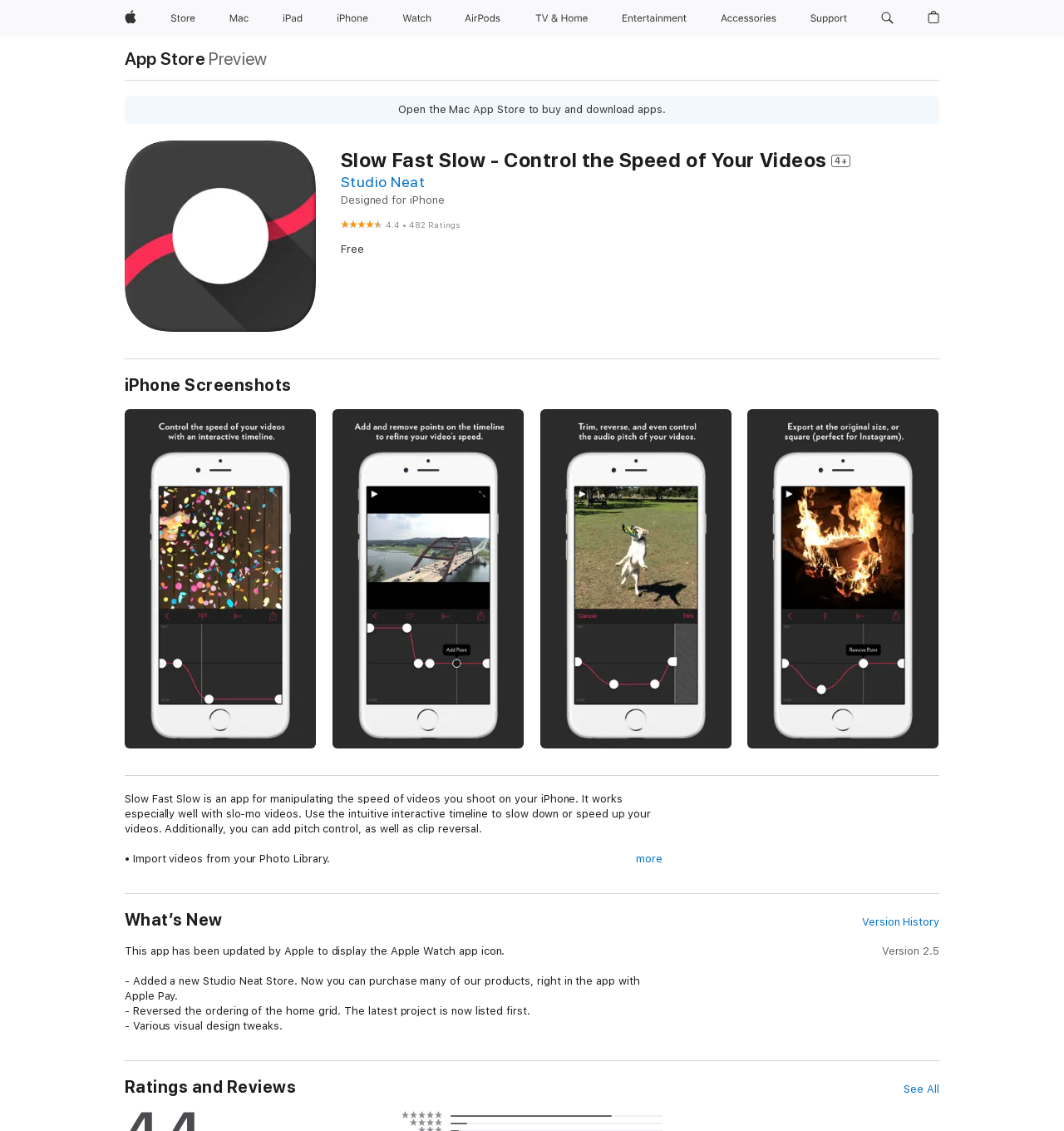What is the text of the webpage's headline?

Slow Fast Slow - Control the Speed of Your Videos 4+